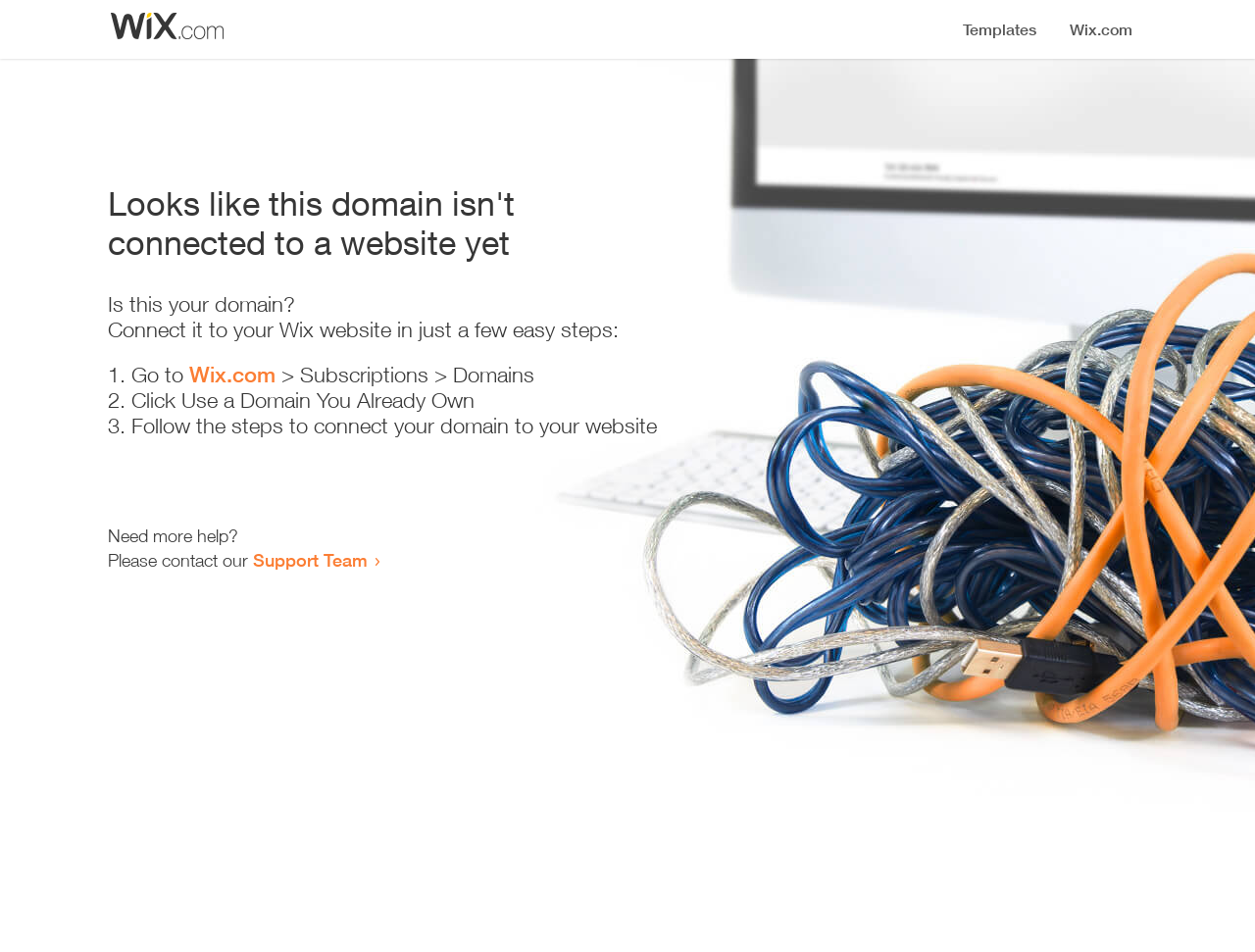Bounding box coordinates are to be given in the format (top-left x, top-left y, bottom-right x, bottom-right y). All values must be floating point numbers between 0 and 1. Provide the bounding box coordinate for the UI element described as: Wix.com

[0.151, 0.38, 0.22, 0.407]